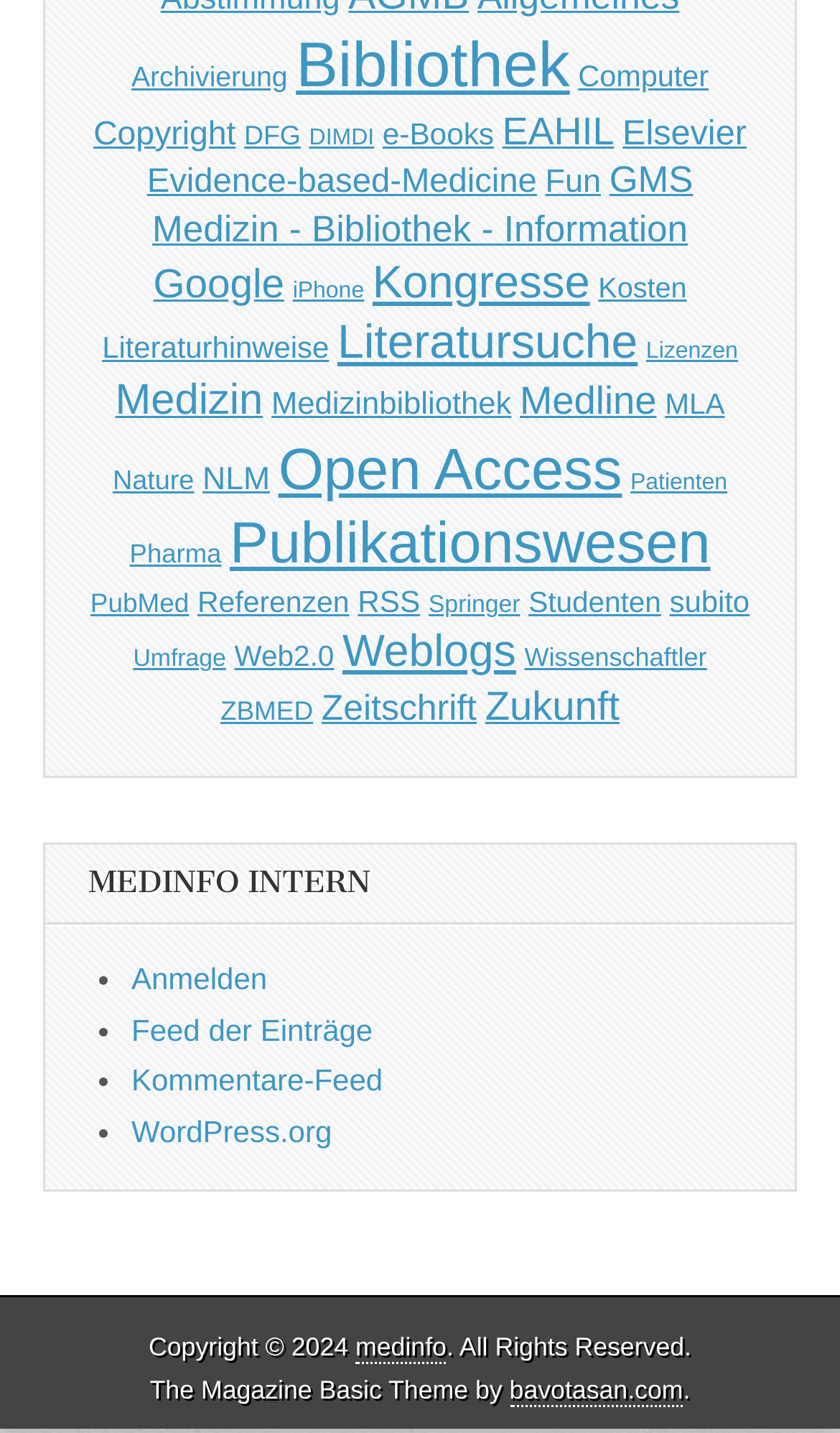Determine the bounding box coordinates of the UI element that matches the following description: "Open Access". The coordinates should be four float numbers between 0 and 1 in the format [left, top, right, bottom].

[0.331, 0.303, 0.74, 0.35]